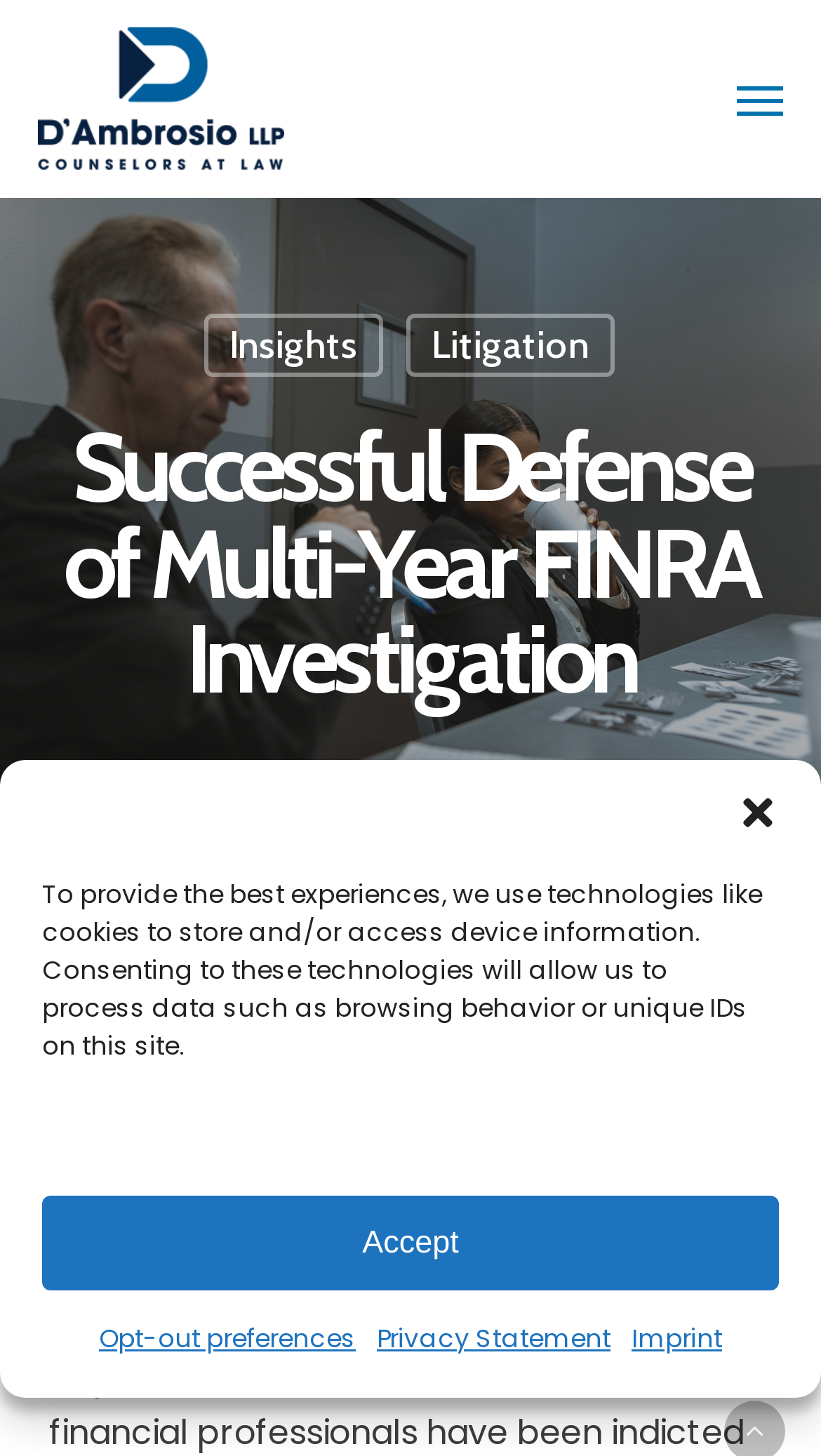Can you find and provide the main heading text of this webpage?

Successful Defense of Multi-Year FINRA Investigation